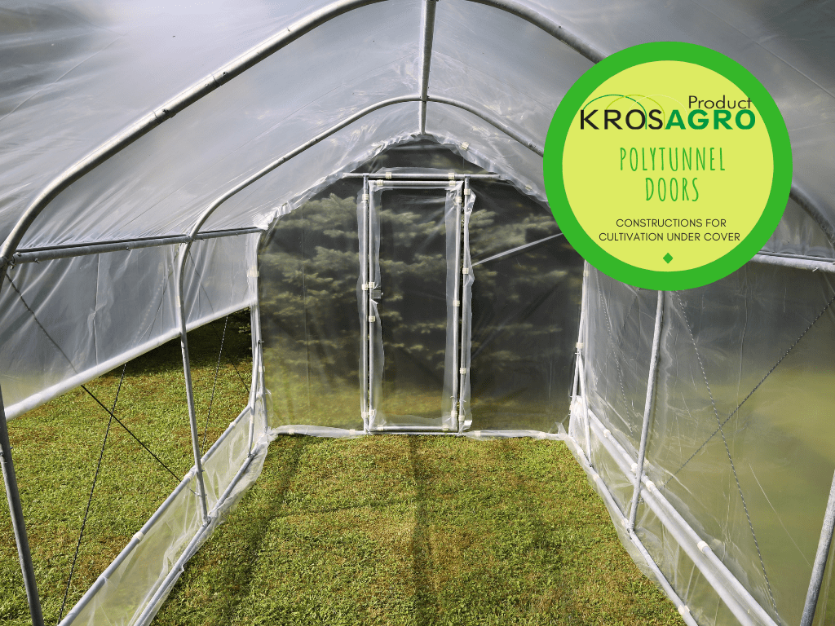What adds a natural element to the ambiance?
Make sure to answer the question with a detailed and comprehensive explanation.

The caption notes that the surrounding green grass adds a natural element, enhancing the ambiance of a thriving gardening environment, which suggests that the grass is an integral part of the overall setting.